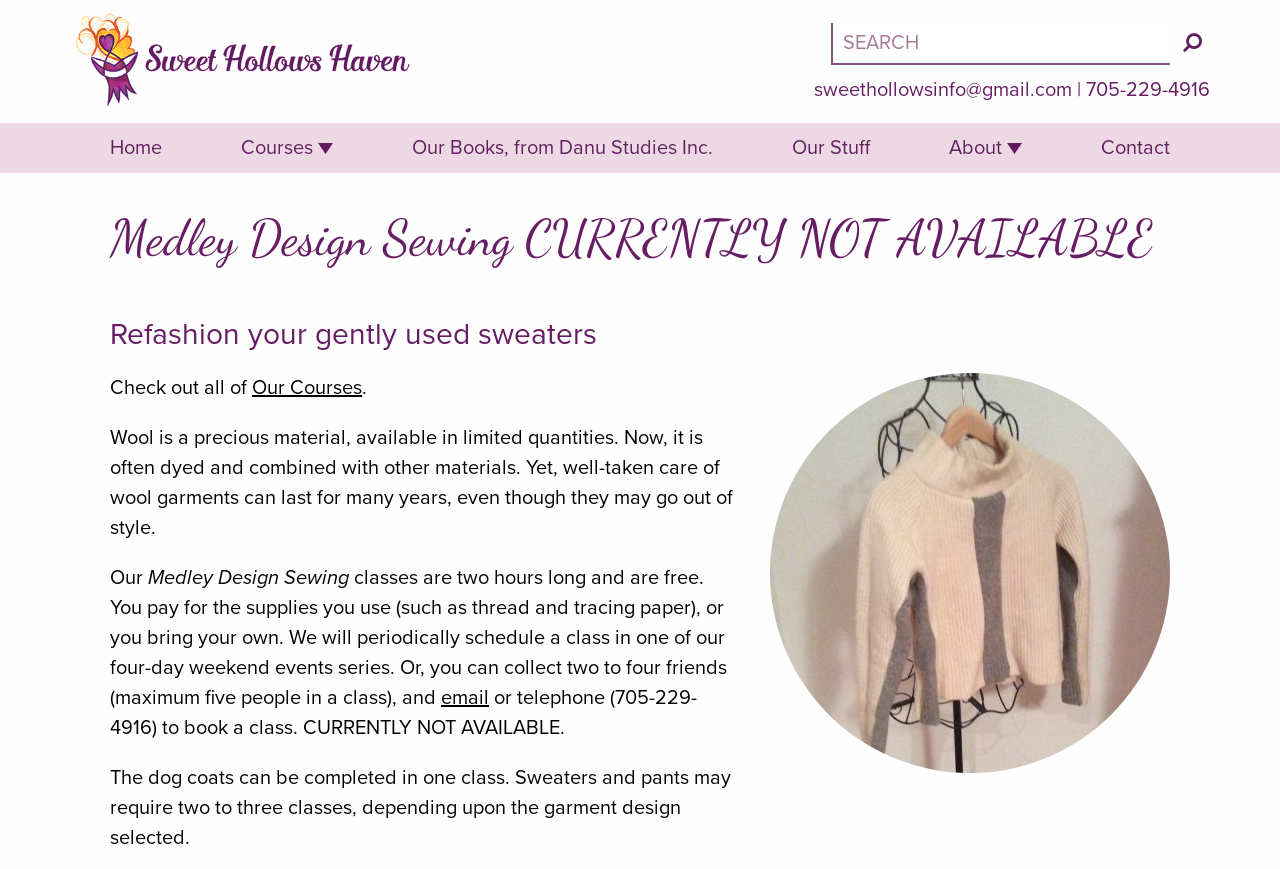Determine the bounding box coordinates of the clickable element to complete this instruction: "Contact us via email". Provide the coordinates in the format of four float numbers between 0 and 1, [left, top, right, bottom].

[0.636, 0.09, 0.838, 0.117]